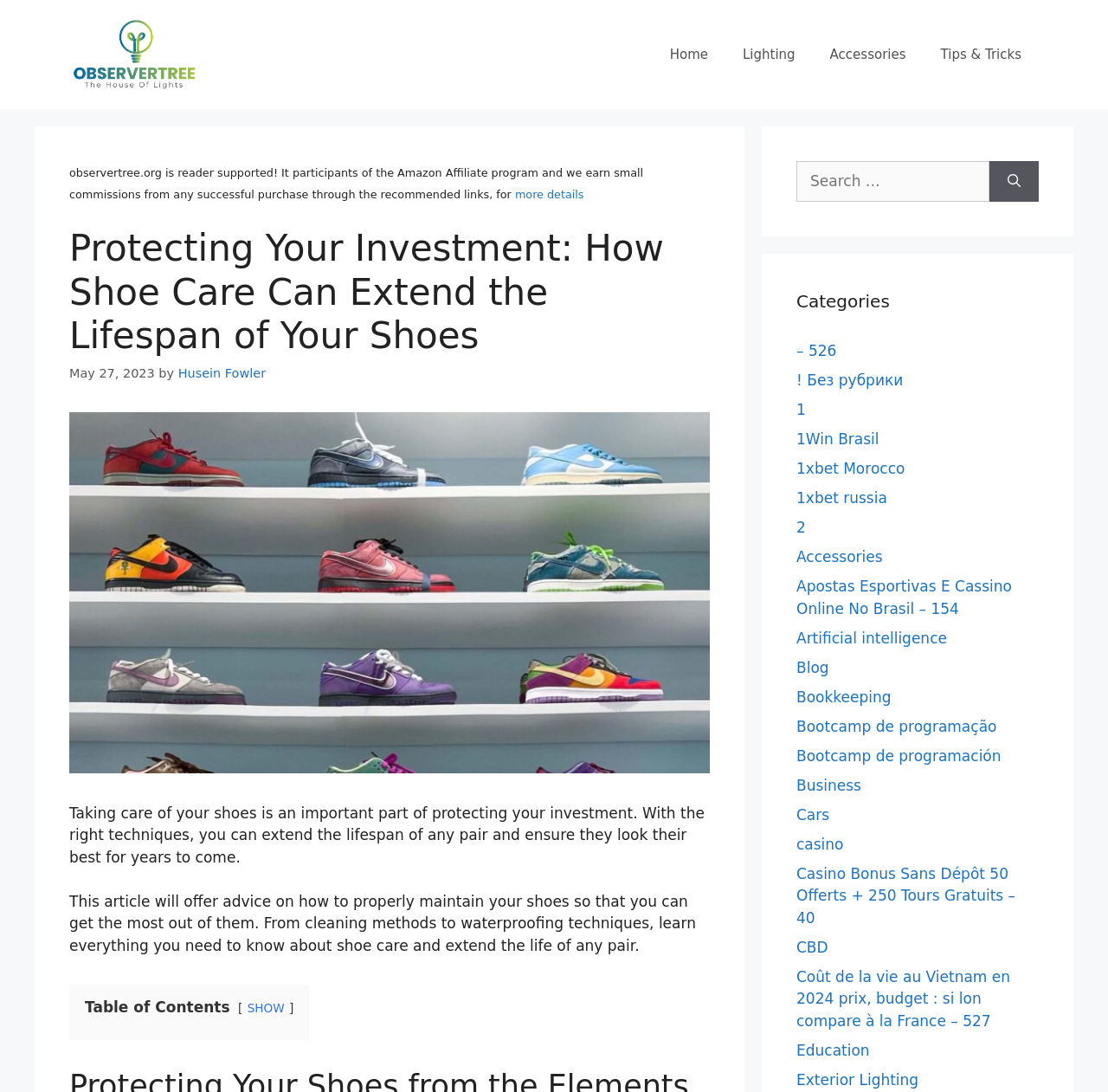Please answer the following question using a single word or phrase: 
What is the purpose of the search box?

Search for articles